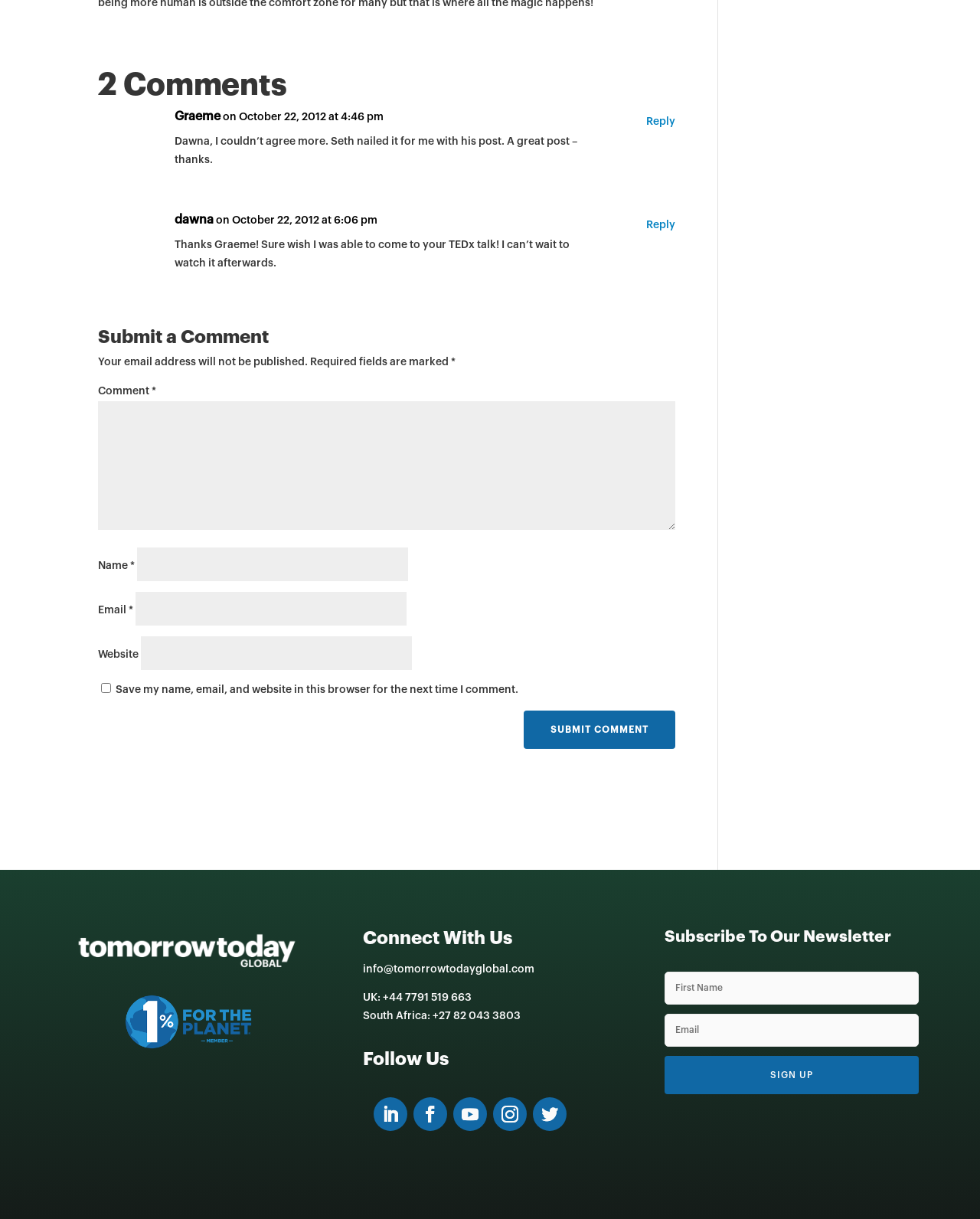Please locate the bounding box coordinates of the element that should be clicked to complete the given instruction: "search".

None